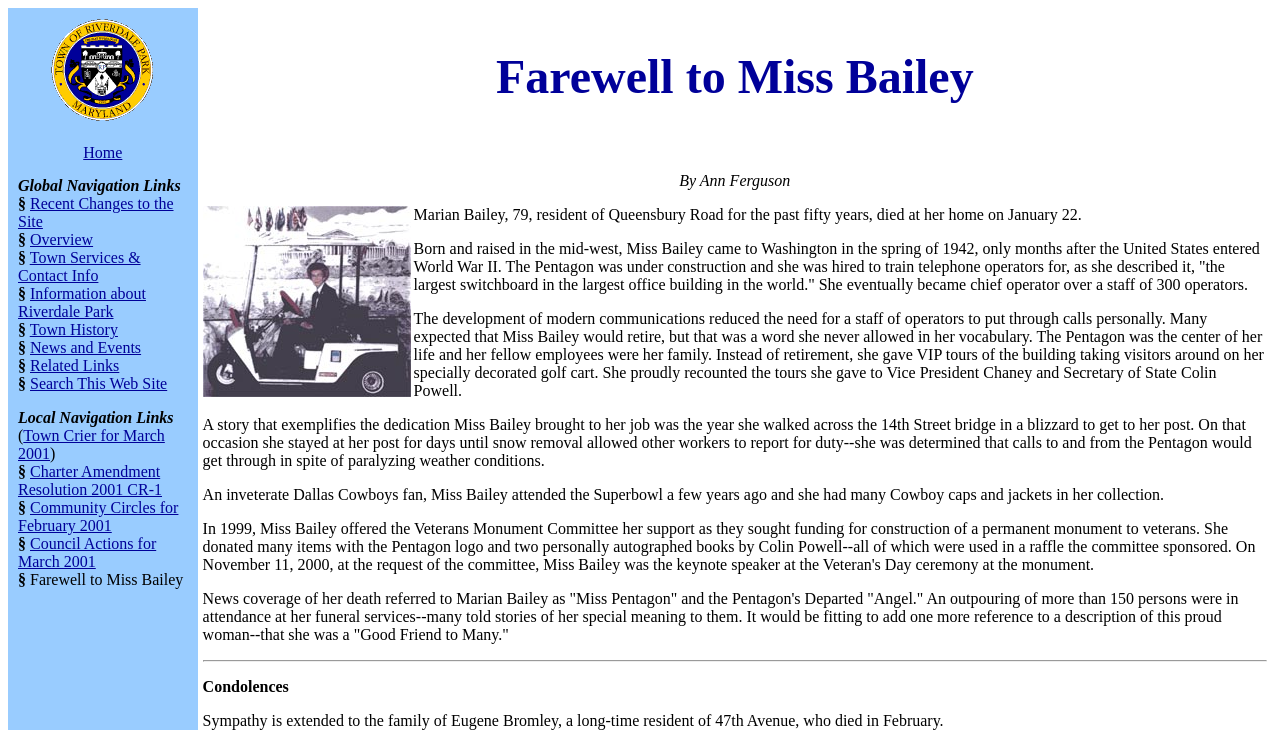What is the name of the town?
Look at the screenshot and respond with one word or a short phrase.

Riverdale Park